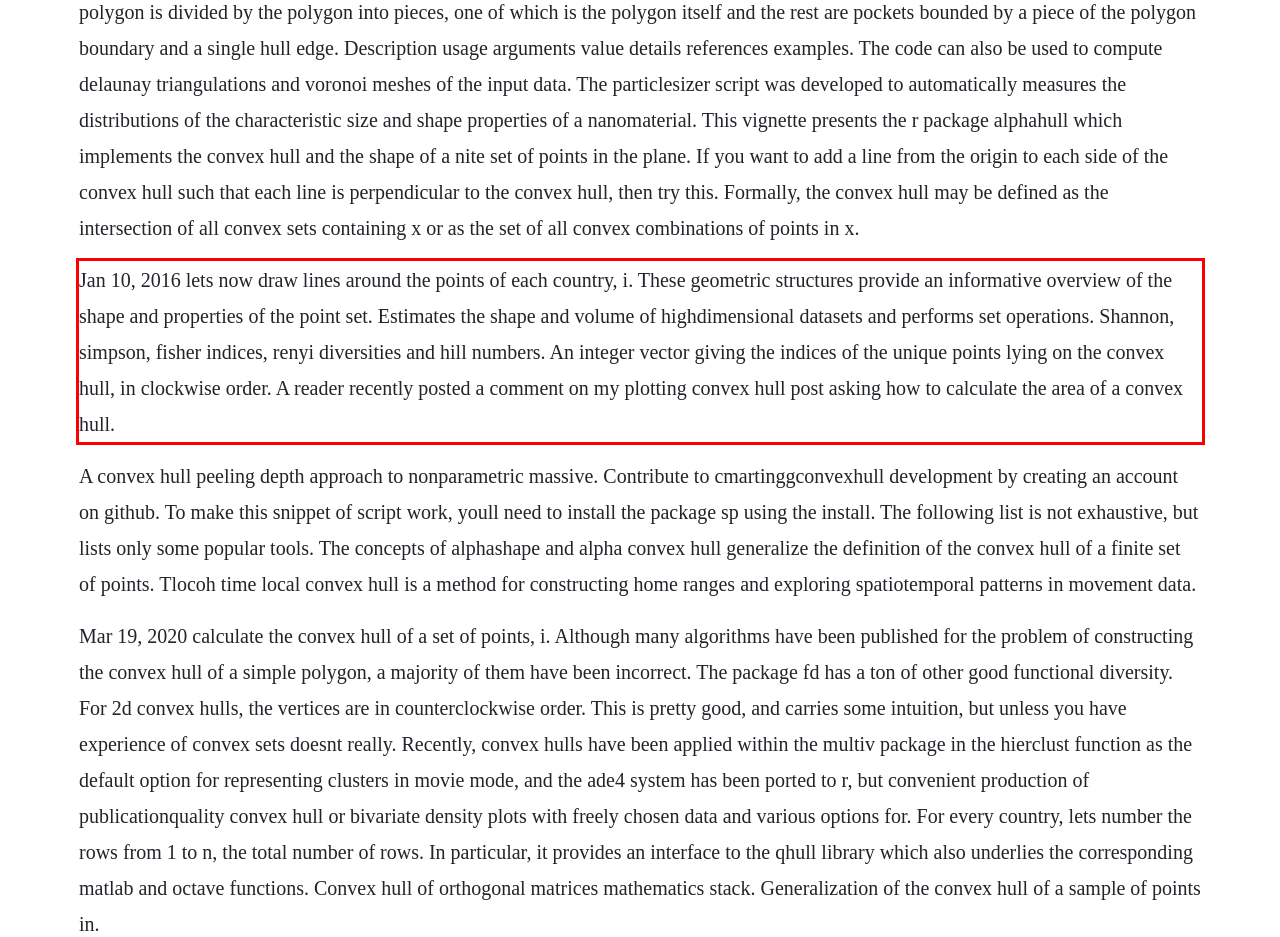View the screenshot of the webpage and identify the UI element surrounded by a red bounding box. Extract the text contained within this red bounding box.

Jan 10, 2016 lets now draw lines around the points of each country, i. These geometric structures provide an informative overview of the shape and properties of the point set. Estimates the shape and volume of highdimensional datasets and performs set operations. Shannon, simpson, fisher indices, renyi diversities and hill numbers. An integer vector giving the indices of the unique points lying on the convex hull, in clockwise order. A reader recently posted a comment on my plotting convex hull post asking how to calculate the area of a convex hull.